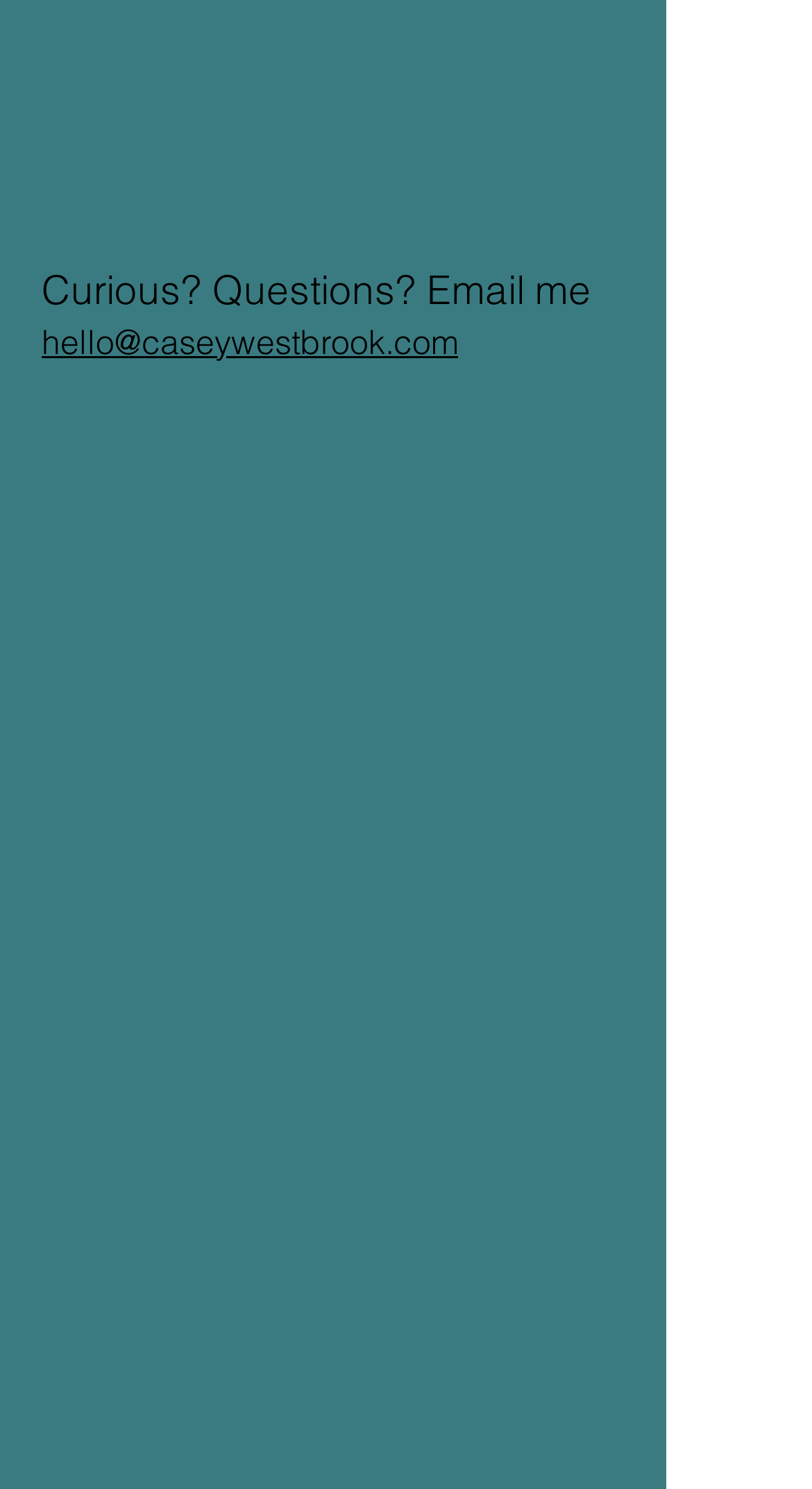Determine the bounding box coordinates of the clickable element necessary to fulfill the instruction: "Visit Casey Westbrook's Facebook page". Provide the coordinates as four float numbers within the 0 to 1 range, i.e., [left, top, right, bottom].

[0.051, 0.272, 0.118, 0.308]